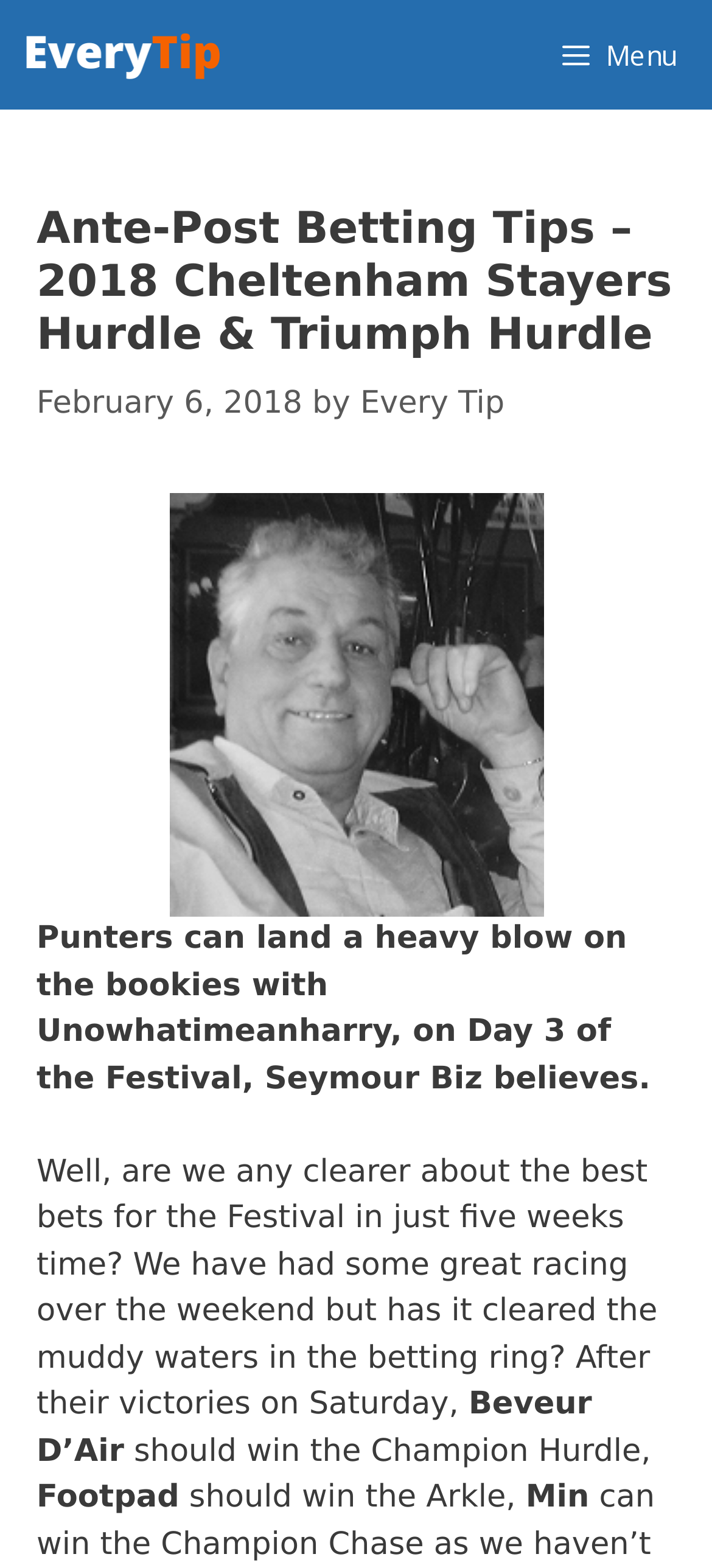Bounding box coordinates should be provided in the format (top-left x, top-left y, bottom-right x, bottom-right y) with all values between 0 and 1. Identify the bounding box for this UI element: title="Every Tip"

[0.026, 0.006, 0.343, 0.064]